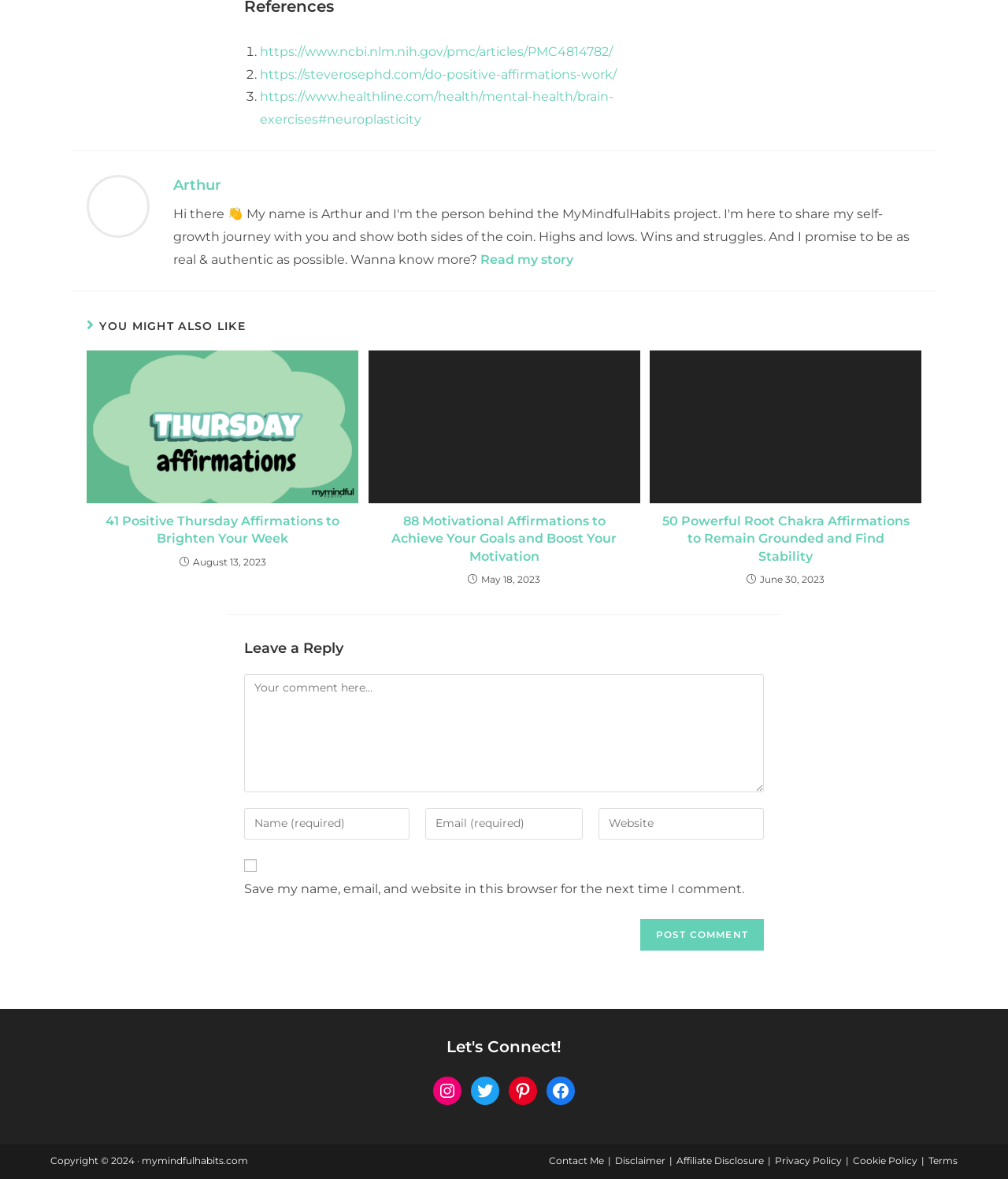Pinpoint the bounding box coordinates of the clickable area needed to execute the instruction: "Check the article 88 Motivational Affirmations to Achieve Your Goals and Boost Your Motivation". The coordinates should be specified as four float numbers between 0 and 1, i.e., [left, top, right, bottom].

[0.365, 0.297, 0.635, 0.427]